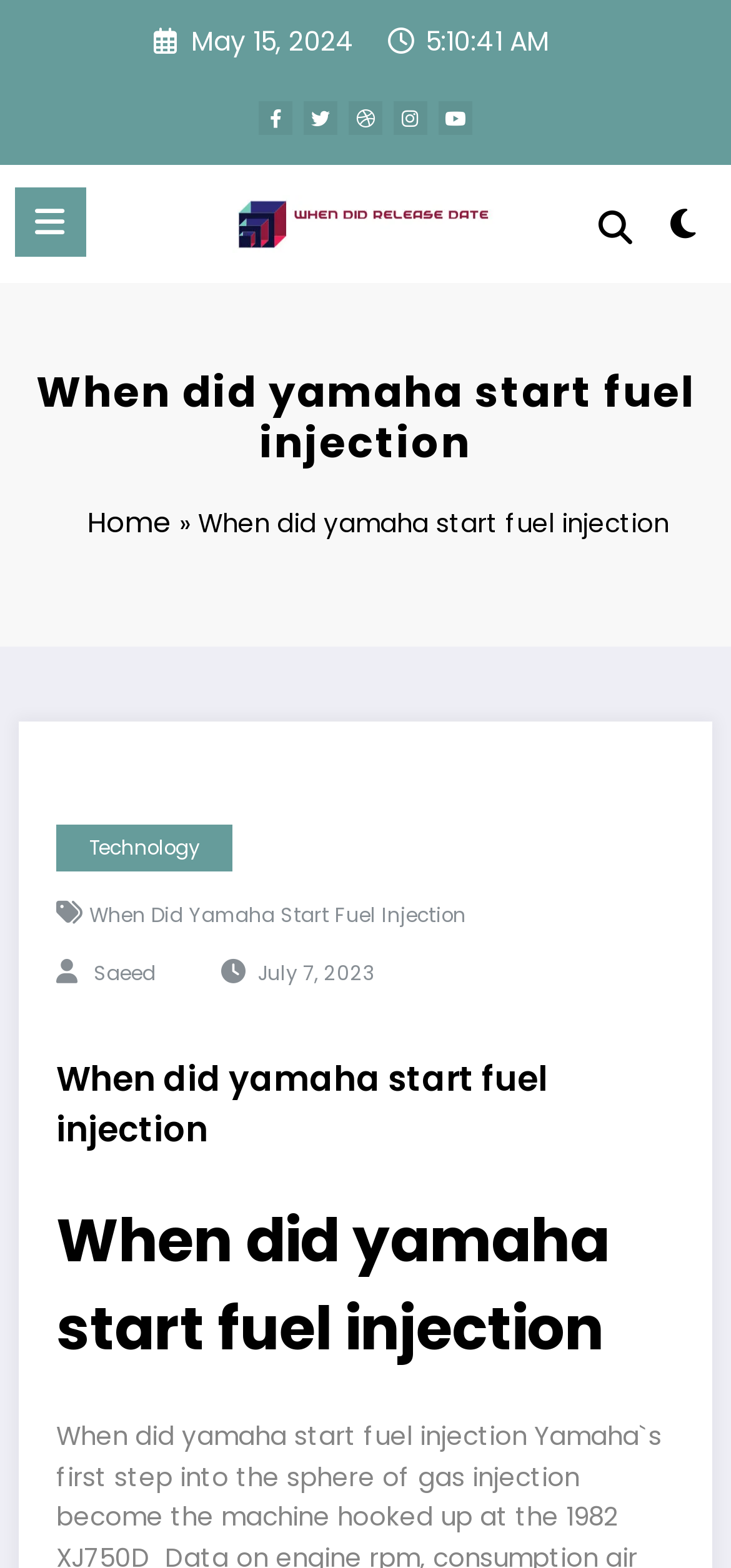Identify and provide the bounding box for the element described by: "alt="Whendidreleasedate logo"".

[0.305, 0.131, 0.69, 0.151]